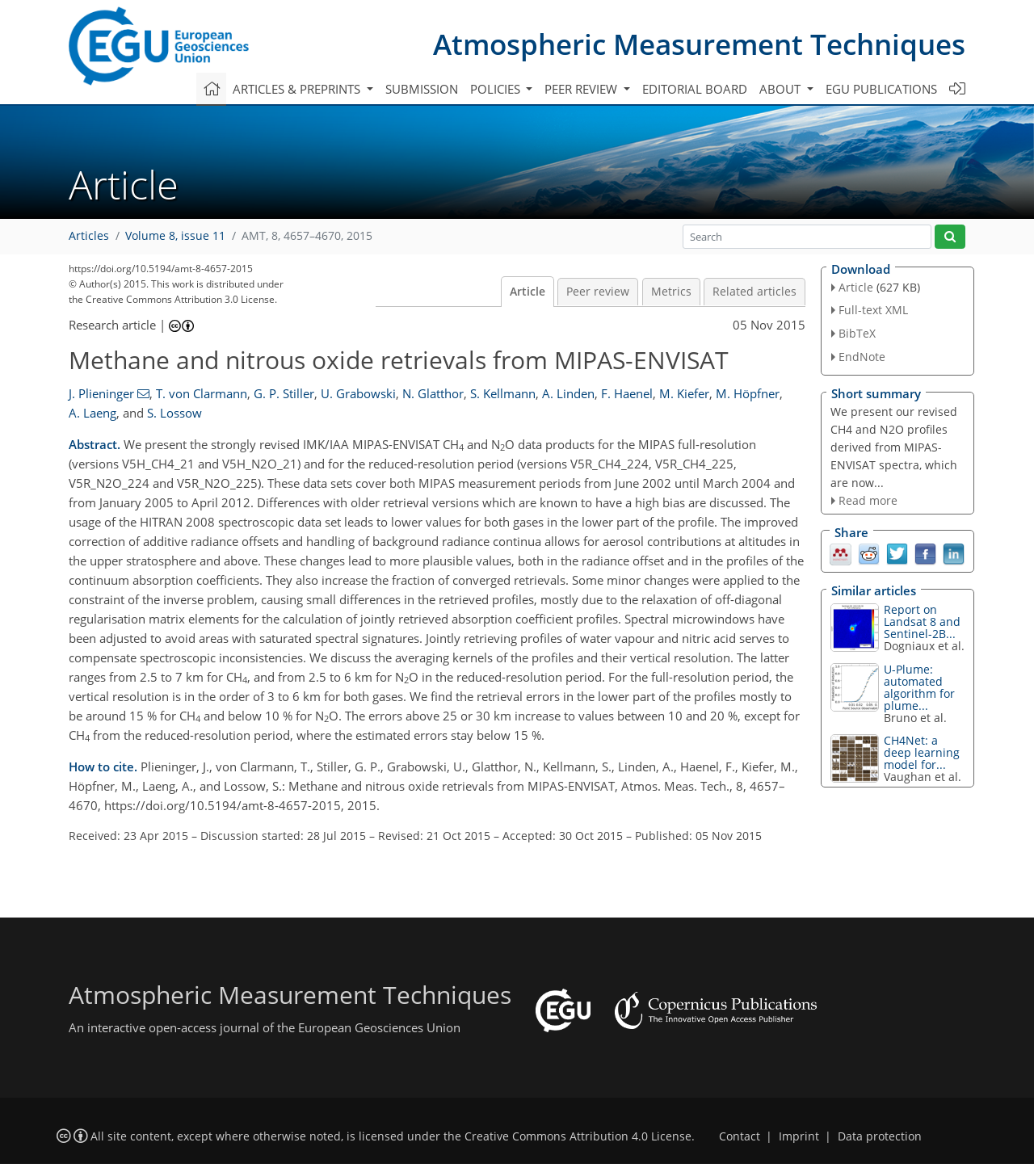Please provide a short answer using a single word or phrase for the question:
What is the title of the article?

Methane and nitrous oxide retrievals from MIPAS-ENVISAT